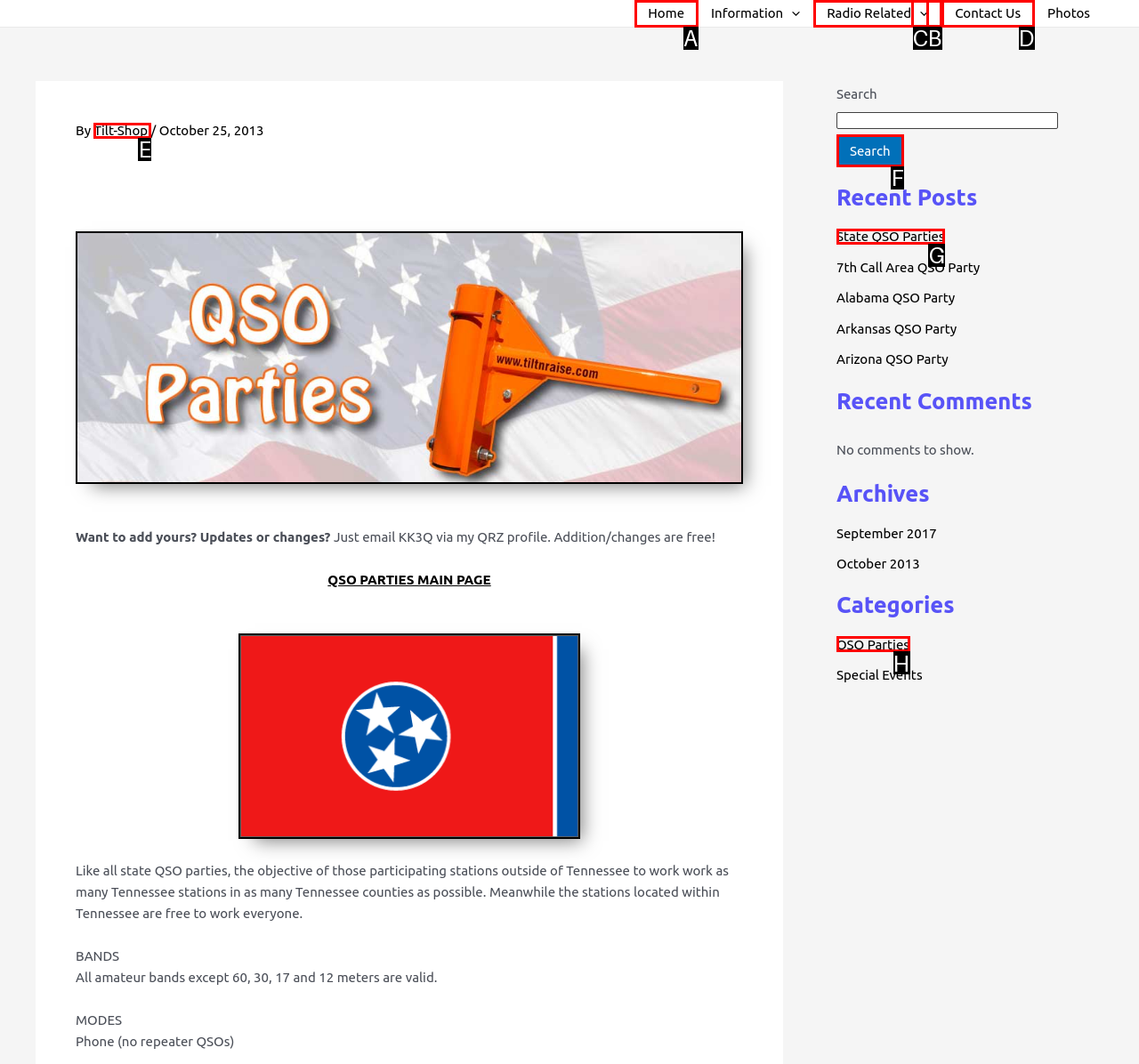Select the letter that corresponds to the description: High Pressure Reciprocating Plunger Pump. Provide your answer using the option's letter.

None